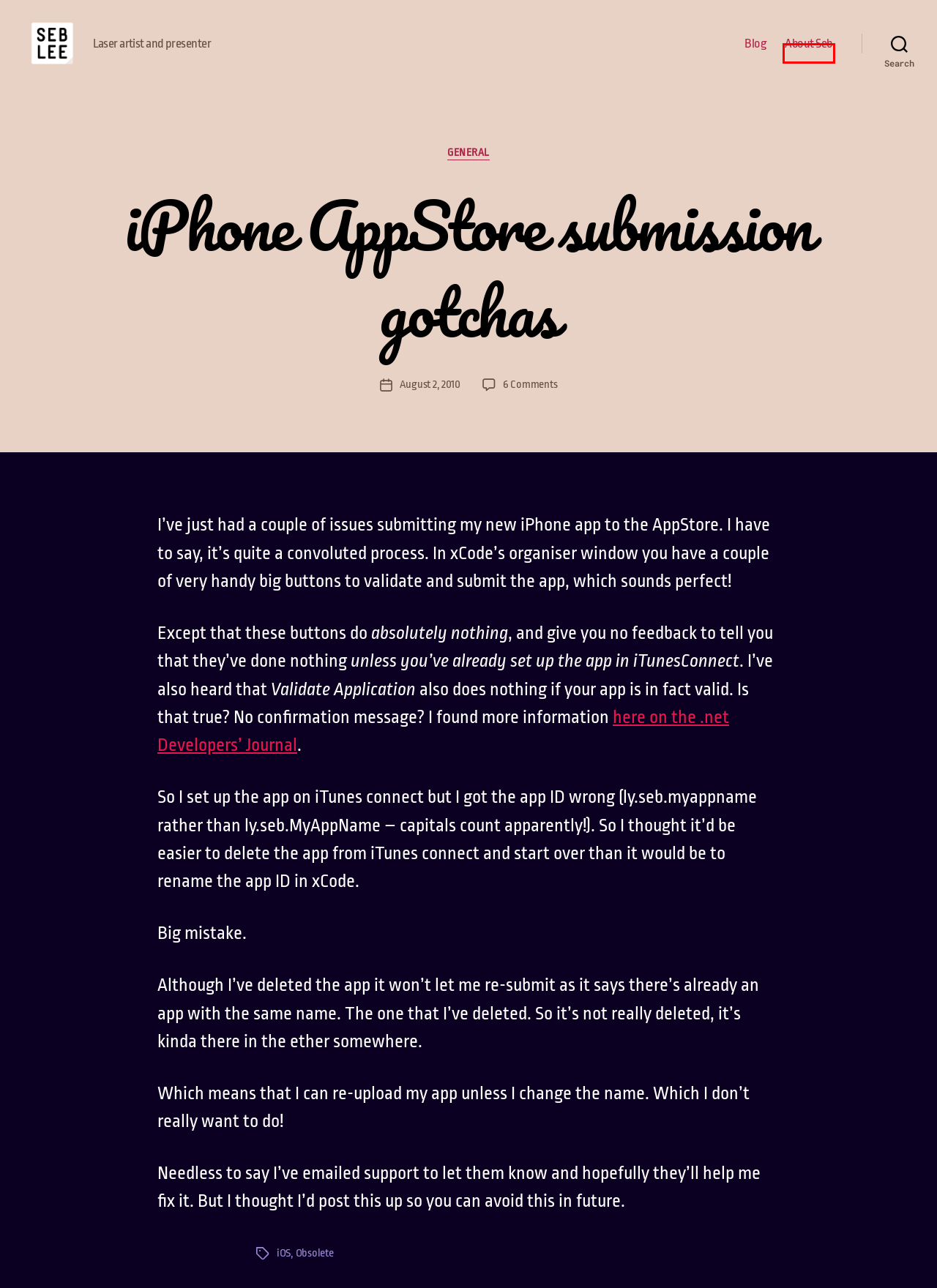Examine the screenshot of a webpage with a red bounding box around a UI element. Select the most accurate webpage description that corresponds to the new page after clicking the highlighted element. Here are the choices:
A. Review of 2020 – Seb Lee-Delisle
B. Laser Light City Leeds is a wrap! – Seb Lee-Delisle
C. Review of 2021 – Seb Lee-Delisle
D. Top Cat music game on FlashPlayer on Nexus1 – Seb Lee-Delisle
E. Blog – Seb Lee-Delisle
F. How to debug AIR for Android – Seb Lee-Delisle
G. A new COVID friendly project – Laser Light City – Seb Lee-Delisle
H. About Seb – Seb Lee-Delisle

H